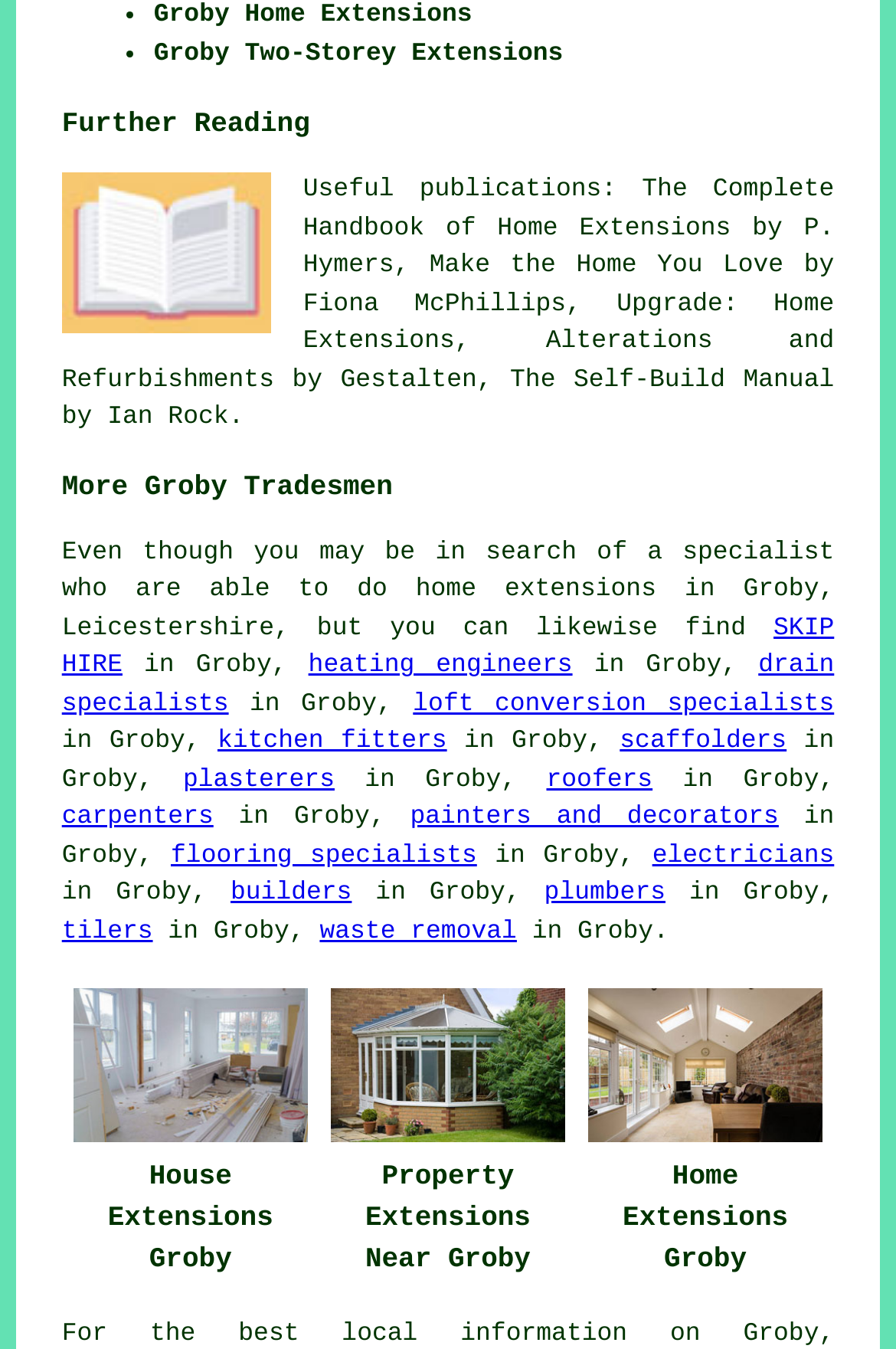Could you specify the bounding box coordinates for the clickable section to complete the following instruction: "Click 'loft conversion specialists'"?

[0.461, 0.512, 0.931, 0.532]